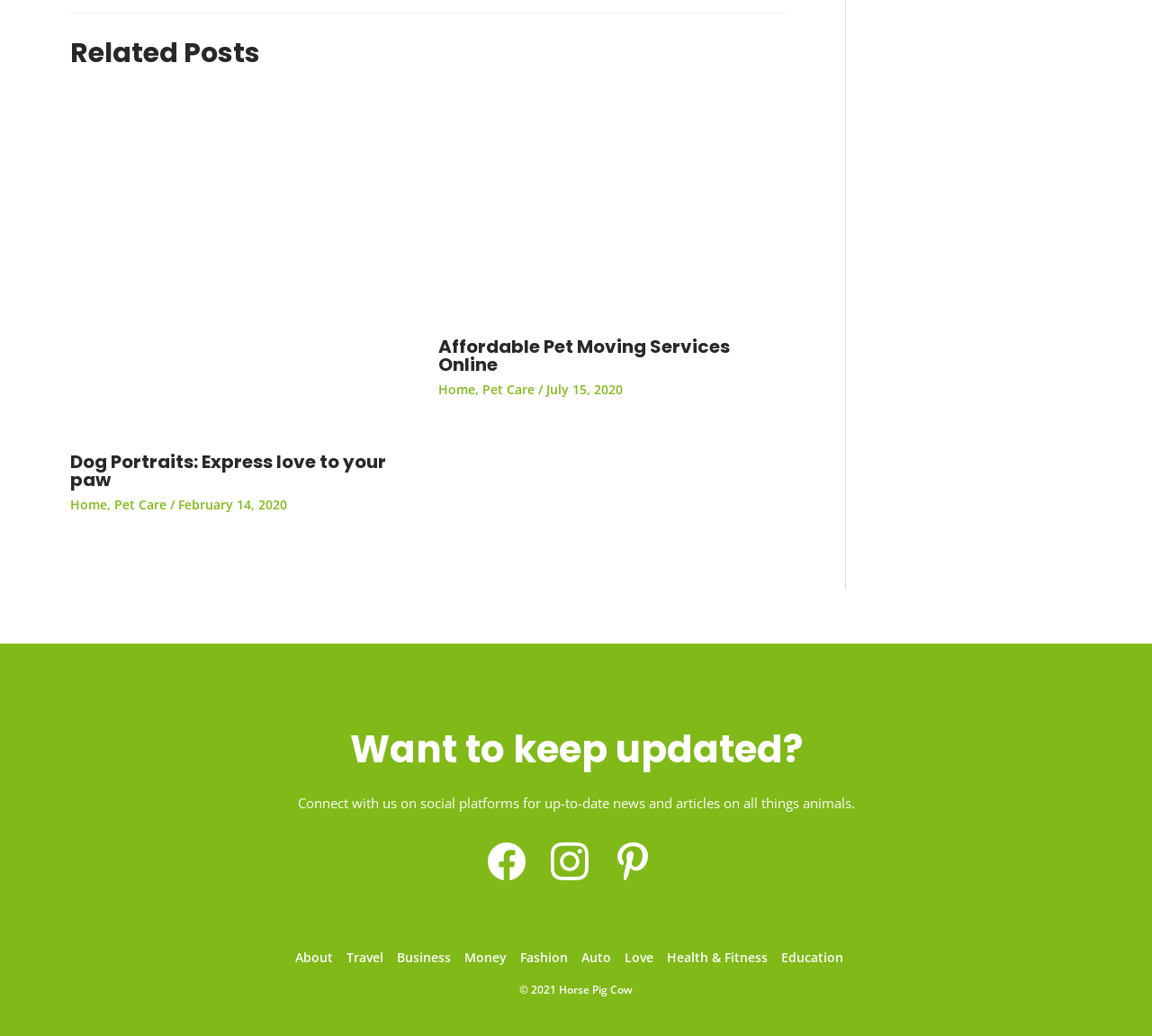Provide a one-word or one-phrase answer to the question:
What is the title of the first related post?

Dog Portraits: Express love to your paw